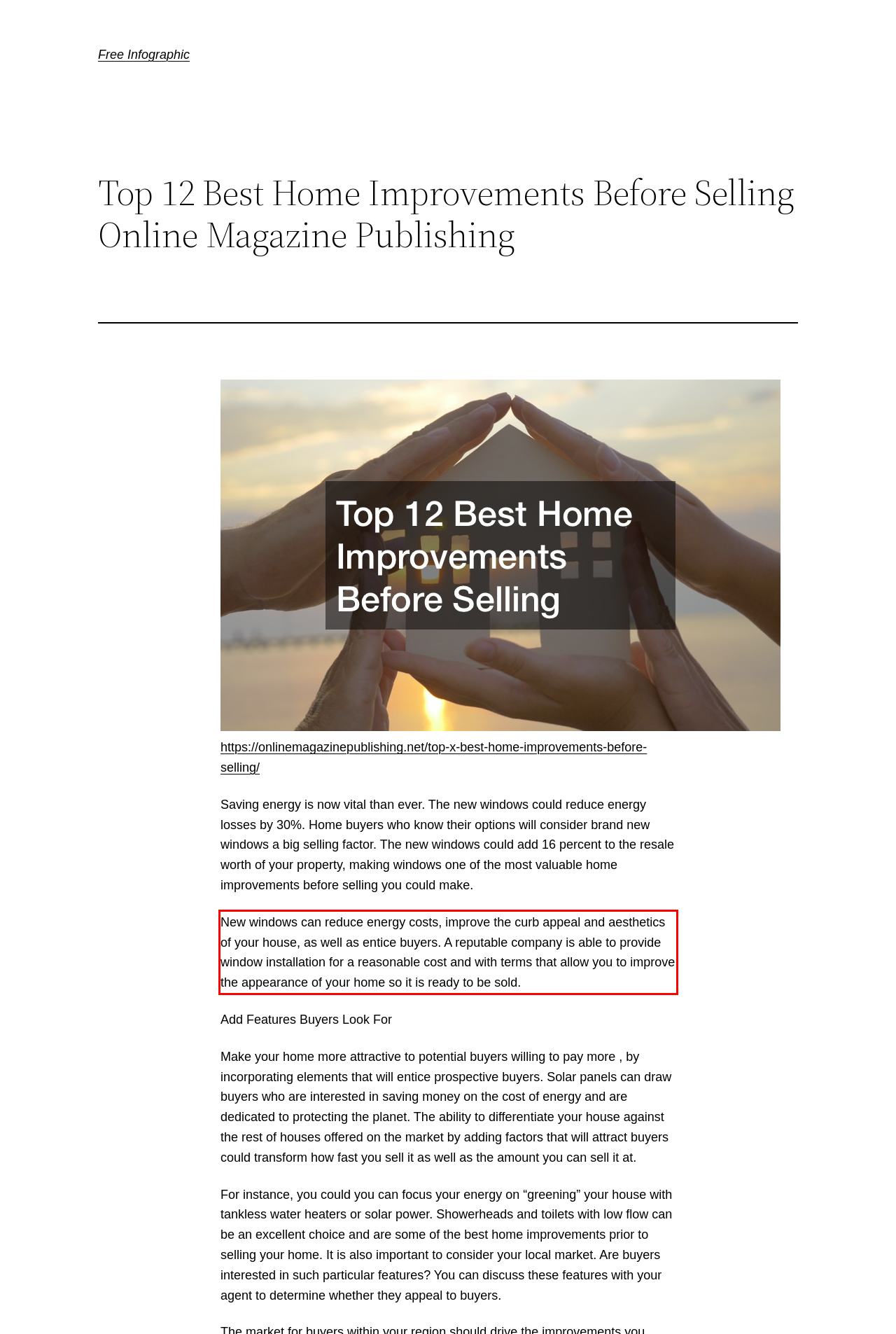View the screenshot of the webpage and identify the UI element surrounded by a red bounding box. Extract the text contained within this red bounding box.

New windows can reduce energy costs, improve the curb appeal and aesthetics of your house, as well as entice buyers. A reputable company is able to provide window installation for a reasonable cost and with terms that allow you to improve the appearance of your home so it is ready to be sold.